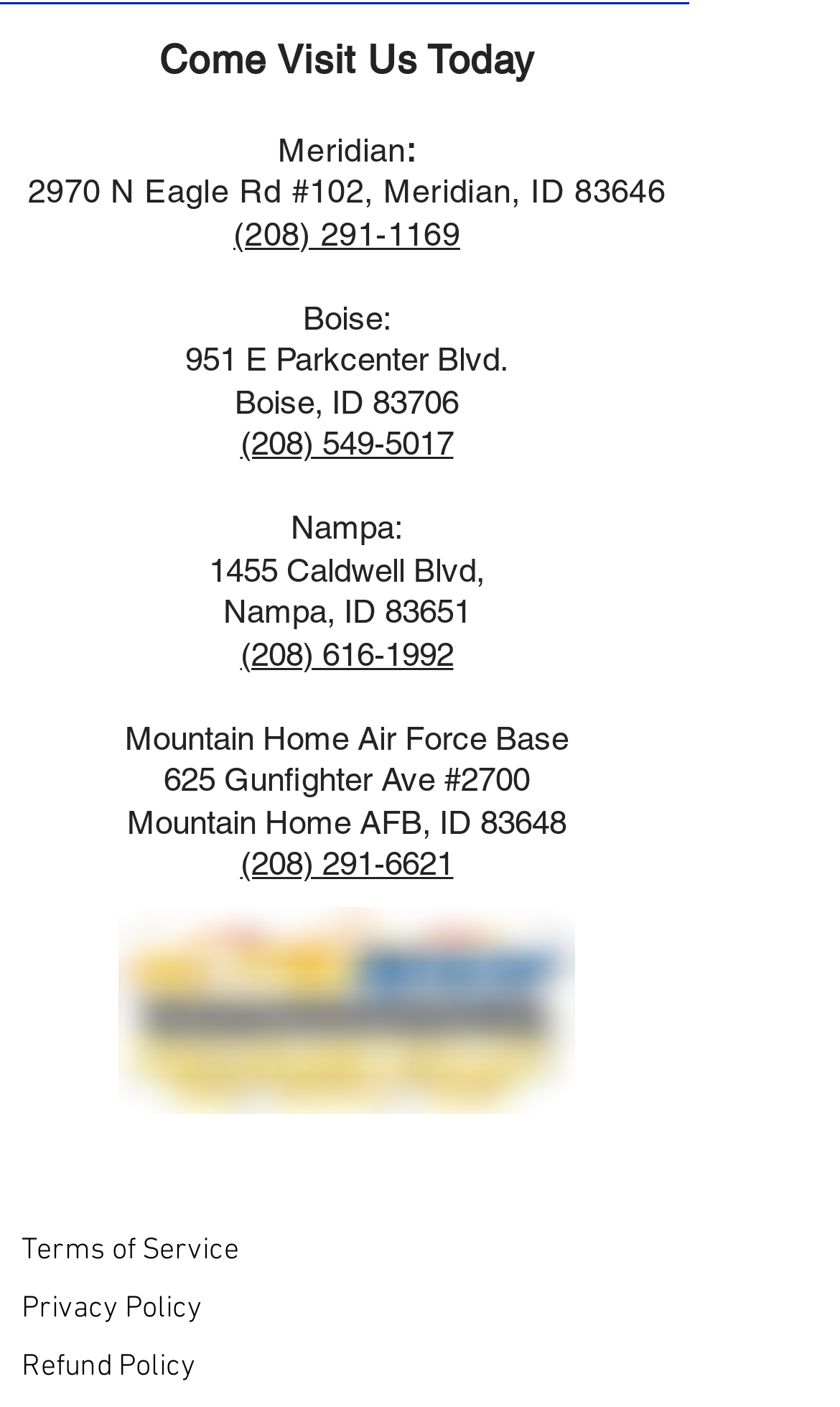Specify the bounding box coordinates of the area that needs to be clicked to achieve the following instruction: "Check the Boise office address".

[0.221, 0.242, 0.605, 0.268]